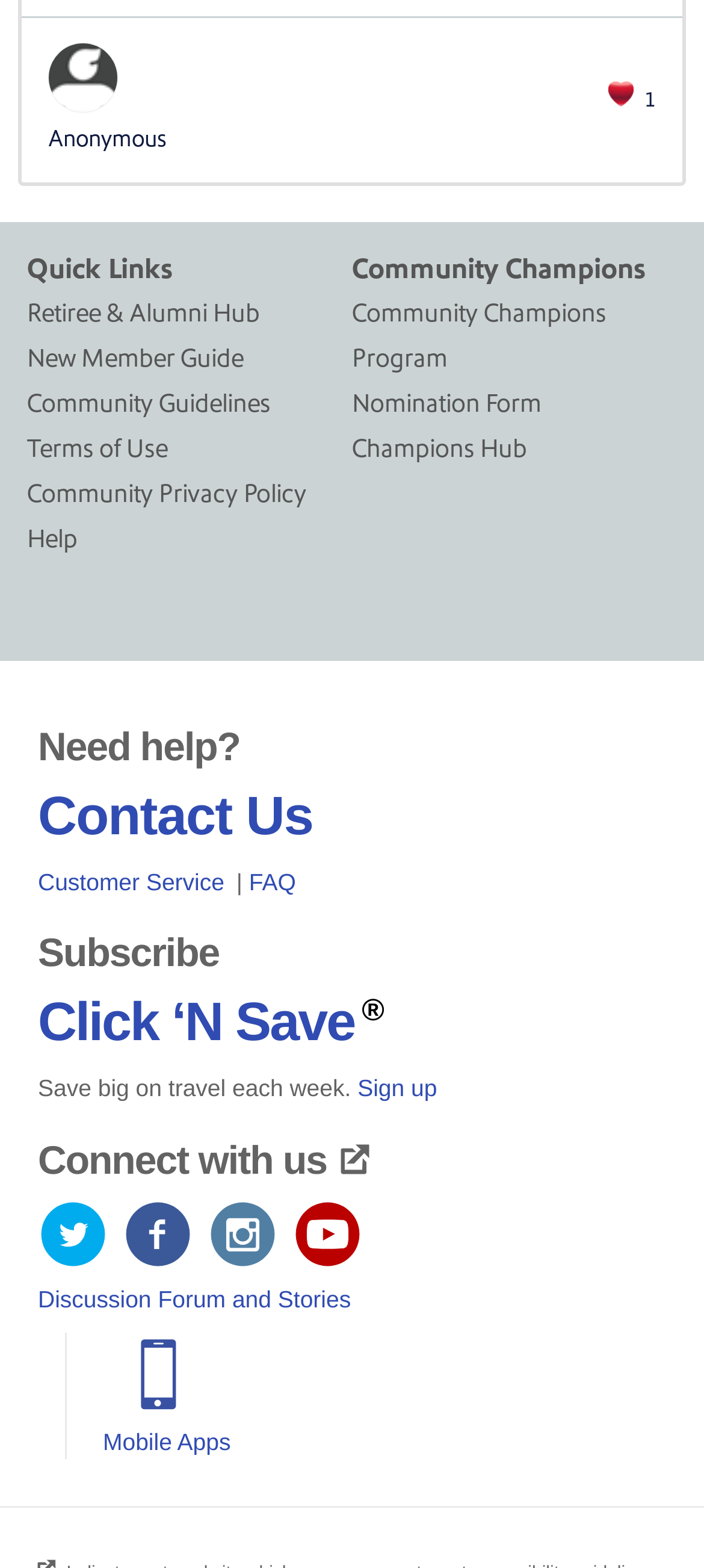Using the provided description: "FAQ", find the bounding box coordinates of the corresponding UI element. The output should be four float numbers between 0 and 1, in the format [left, top, right, bottom].

[0.354, 0.554, 0.428, 0.571]